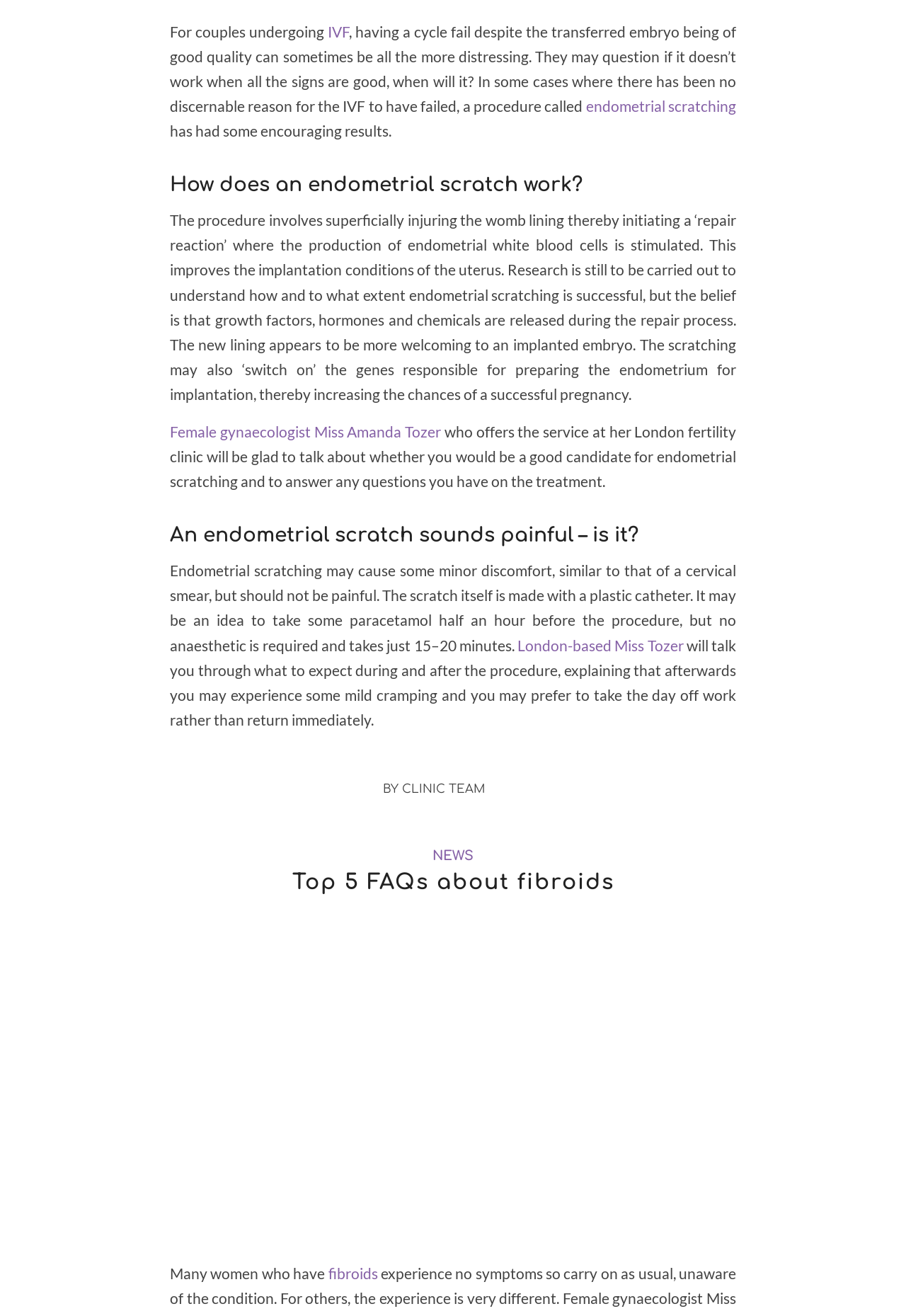Specify the bounding box coordinates for the region that must be clicked to perform the given instruction: "Read about the importance of understanding physiological and biochemical processes in this species".

None